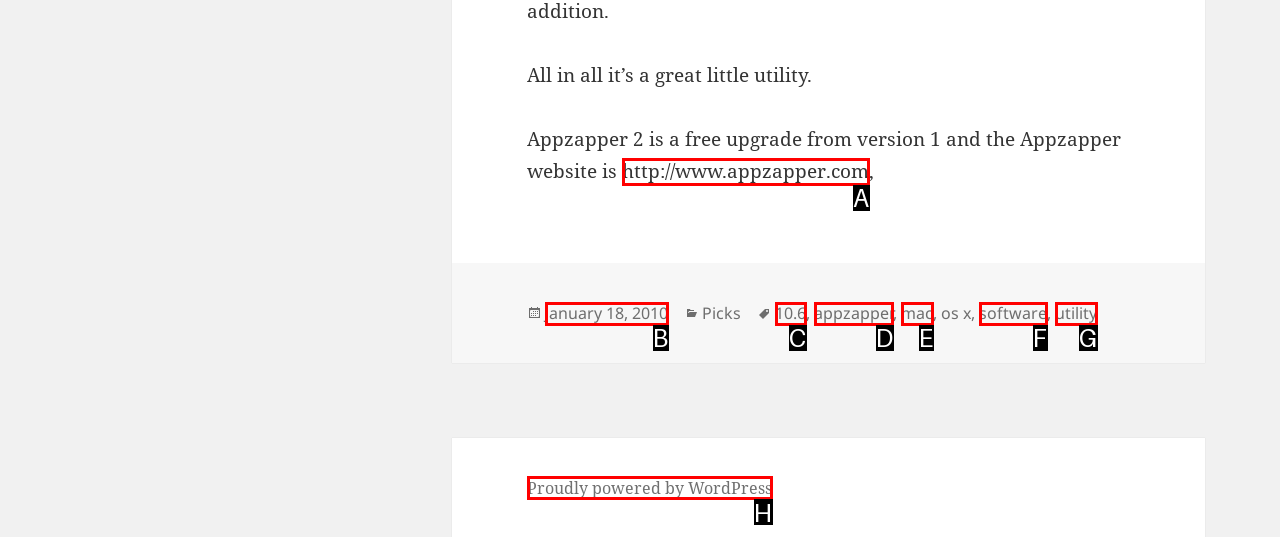Determine which HTML element should be clicked to carry out the following task: Read the related article 'The received game is cheaper than the cost of the case' Respond with the letter of the appropriate option.

None